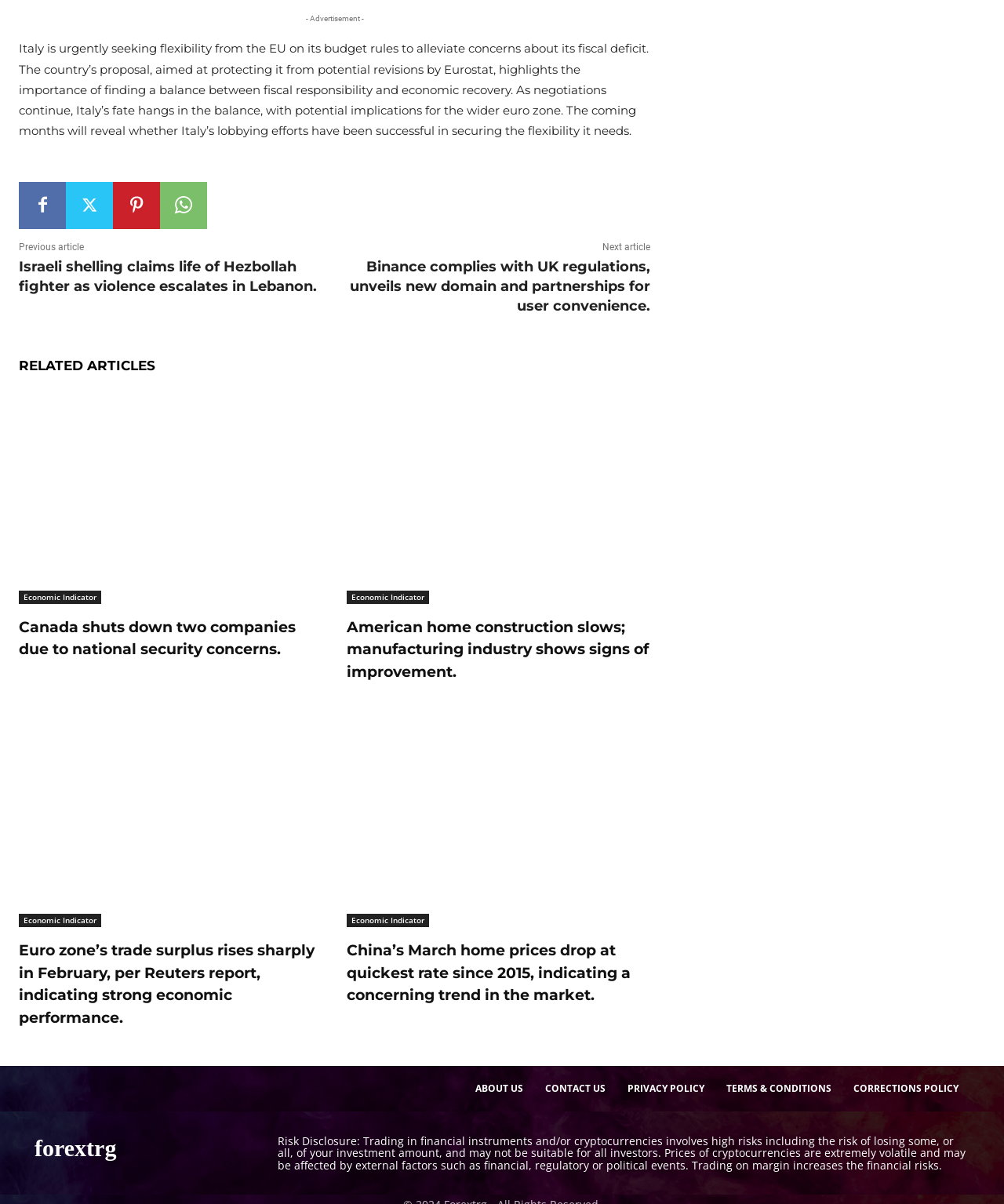Find the bounding box coordinates of the element's region that should be clicked in order to follow the given instruction: "Contact the website administrators". The coordinates should consist of four float numbers between 0 and 1, i.e., [left, top, right, bottom].

[0.532, 0.889, 0.614, 0.92]